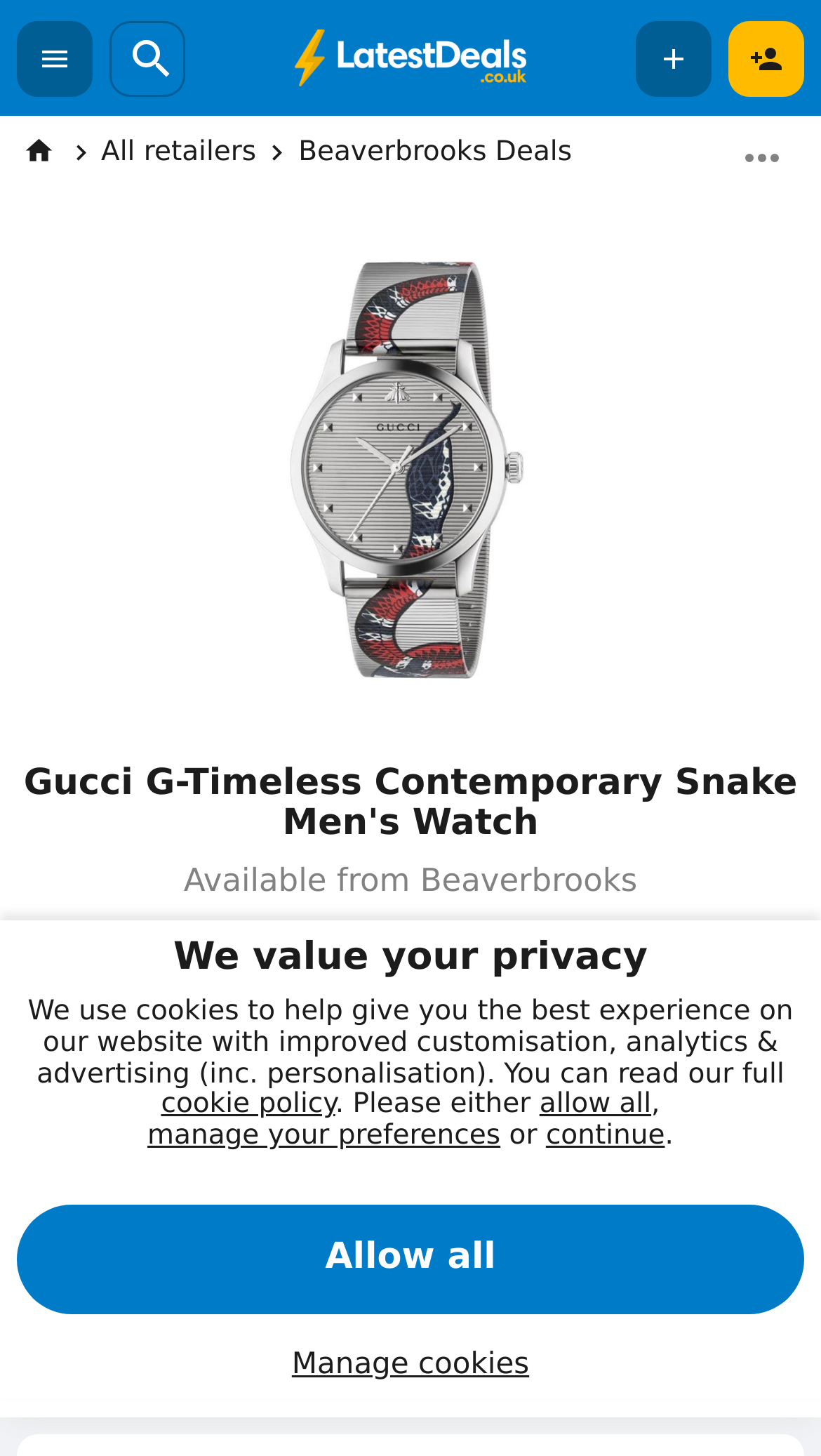Use a single word or phrase to answer the question: What is the retailer of the Gucci watch?

Beaverbrooks